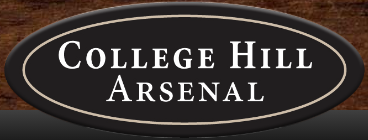Give an in-depth description of what is happening in the image.

The image features a stylish and elegant logo for "College Hill Arsenal," set against a rich, wooden background. The logo is prominently displayed within an oval shape, featuring bold white lettering against a deep black backdrop. The design reflects a classic and timeless aesthetic, suggesting a focus on heritage and craftsmanship, likely associated with firearms or historical weaponry. This branding evokes a sense of quality and tradition, embodying the identity of the College Hill Arsenal as a reputable source for collectible items from the firearm industry.